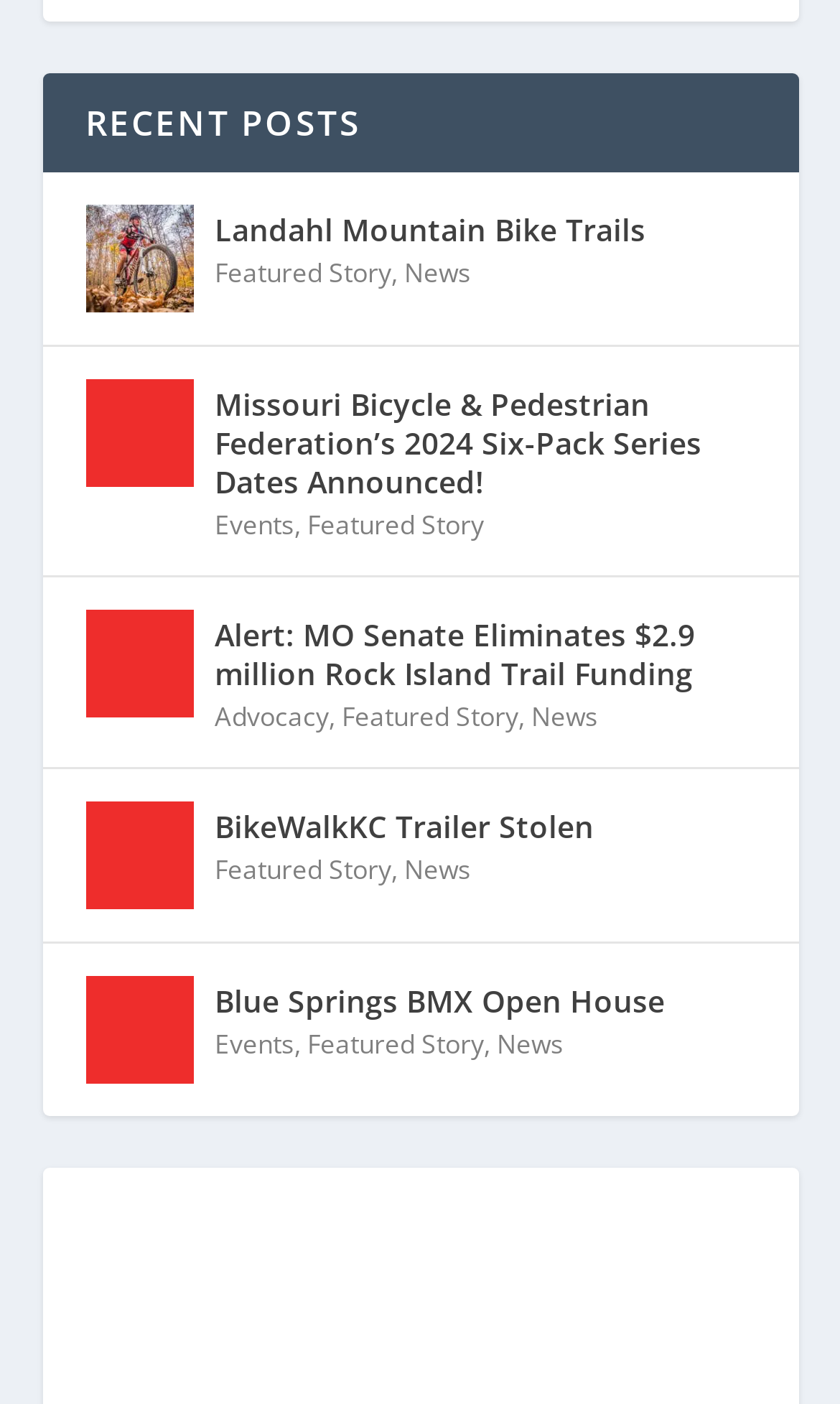How many types of categories are there for the recent posts?
Provide a short answer using one word or a brief phrase based on the image.

4